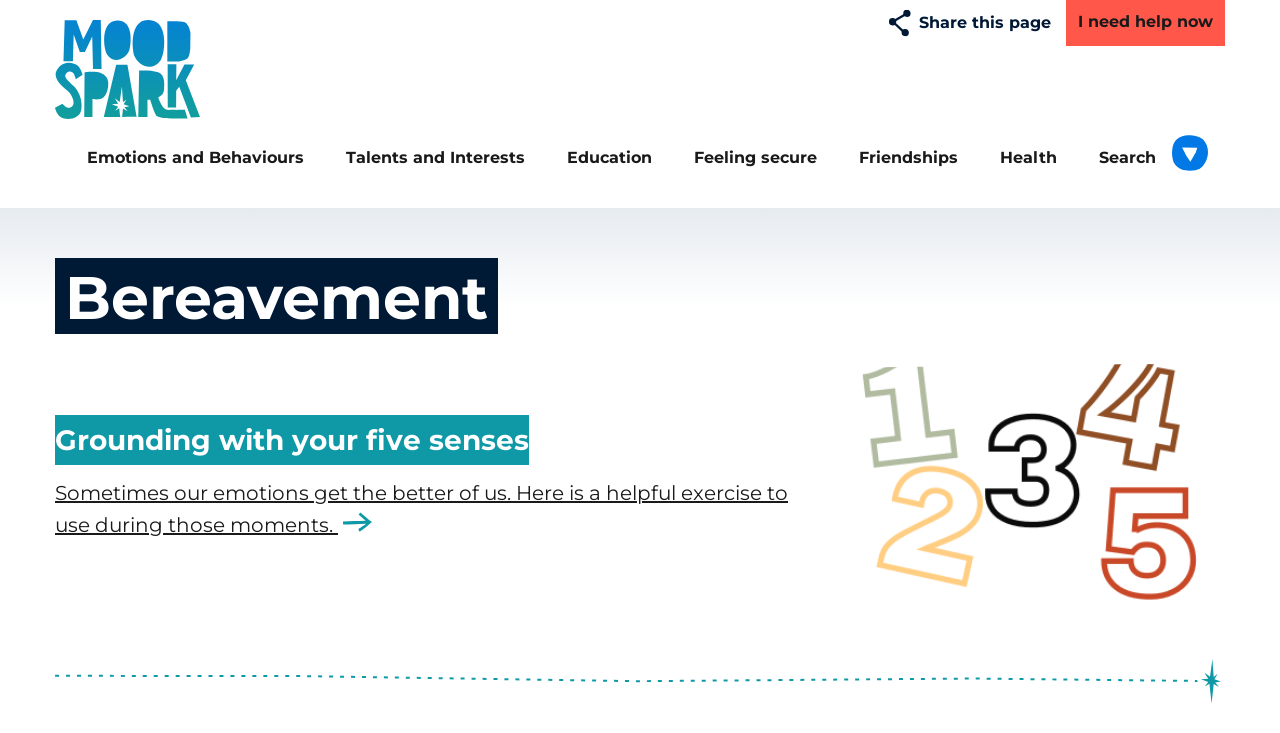Locate the bounding box coordinates of the element to click to perform the following action: 'Return to Moodspark's Home Page'. The coordinates should be given as four float values between 0 and 1, in the form of [left, top, right, bottom].

[0.043, 0.027, 0.157, 0.175]